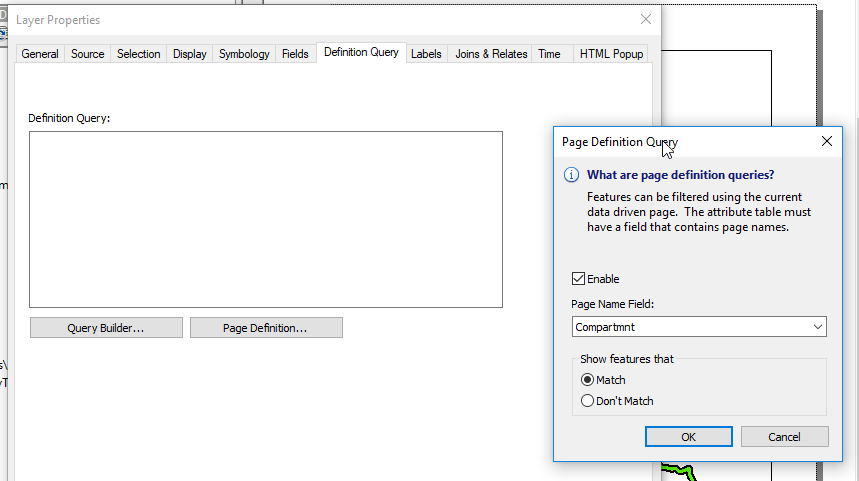Summarize the image with a detailed description that highlights all prominent details.

The image depicts a user interface from a mapping software application specifically focused on setting up a **Definition Query** within the layer properties. The window displays an area labeled "Definition Query," which is likely where a user can input specific criteria to filter features dynamically. 

On the right side of the window, there's a section titled "Page Definition Query" that provides information about filtering features based on the currently selected data-driven page. There are options to enable the filtering as well as a dropdown menu labeled "Page Name Field," with "Compartmnt" selected. The user can choose to show features that either match or do not match the criteria selected. Below these options, two buttons titled "Query Builder..." and "Page Definition..." allow for further interaction and setup customization.

This interface is crucial for users who wish to streamline their map views by displaying only relevant features based on specified attributes, improving efficiency in the analysis and presentation of geospatial data.